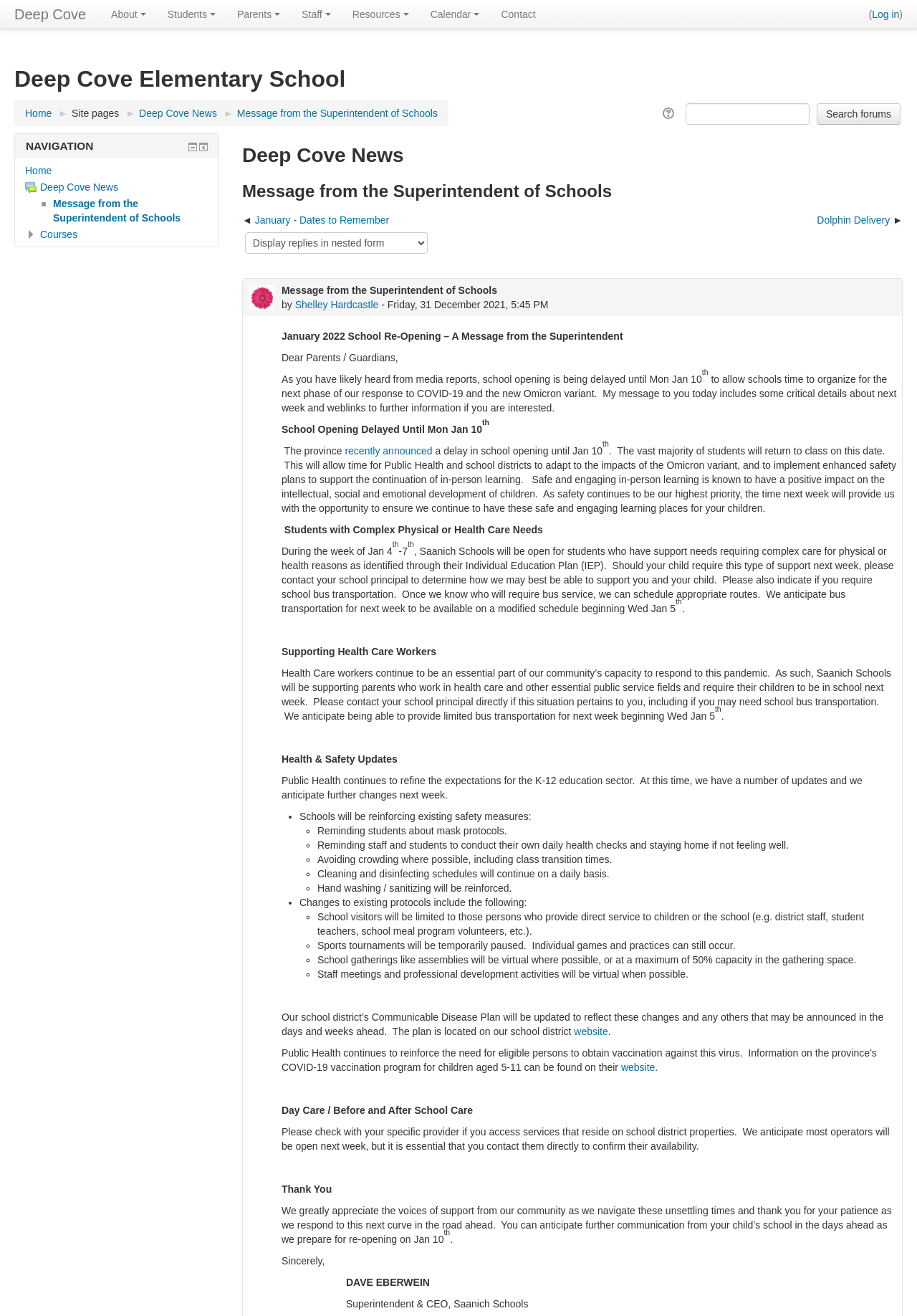Extract the main heading text from the webpage.

Deep Cove Elementary School